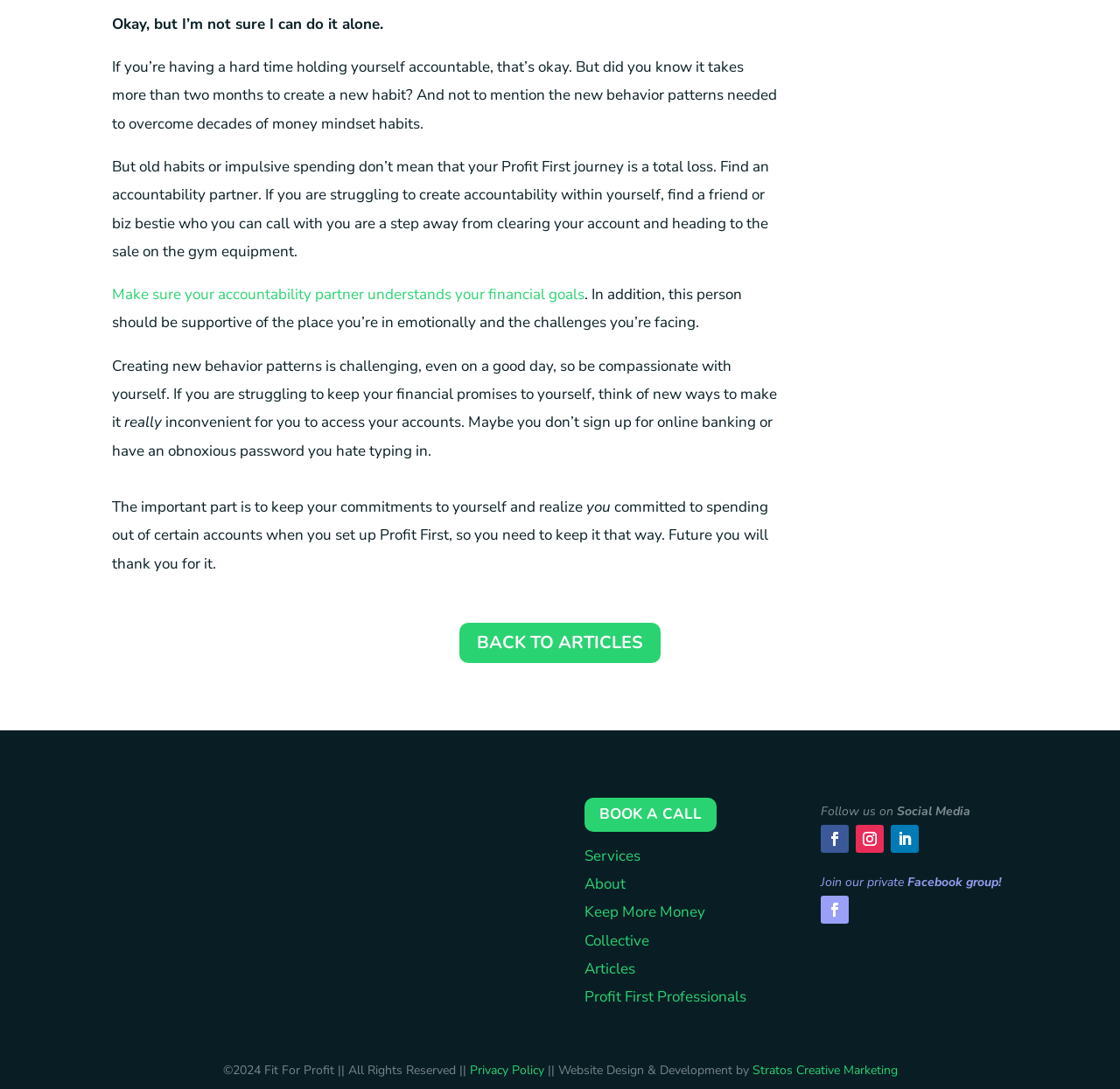Determine the bounding box coordinates of the UI element described by: "Keep More Money Collective".

[0.522, 0.829, 0.63, 0.873]